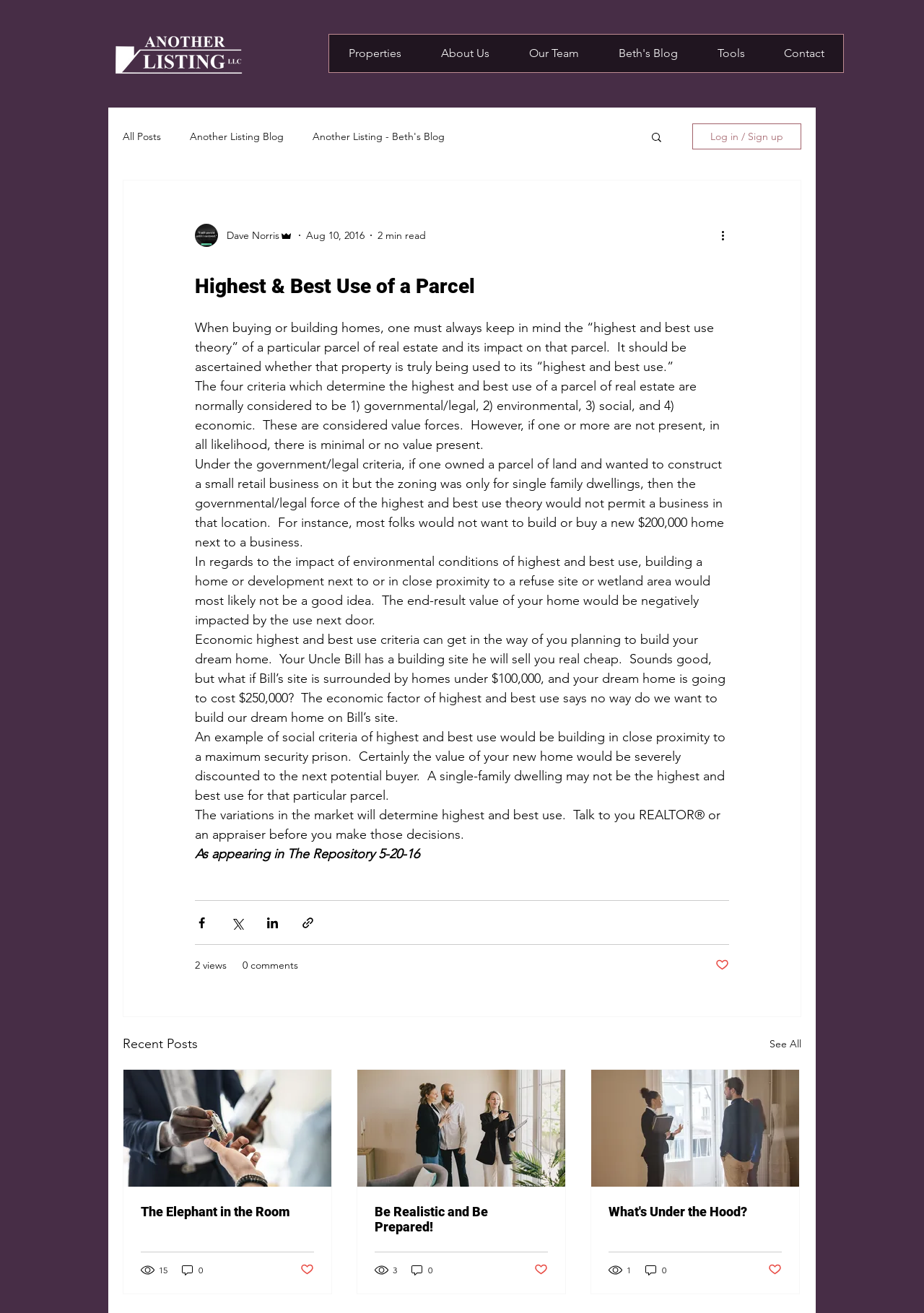Predict the bounding box of the UI element that fits this description: "0 comments".

[0.262, 0.73, 0.323, 0.741]